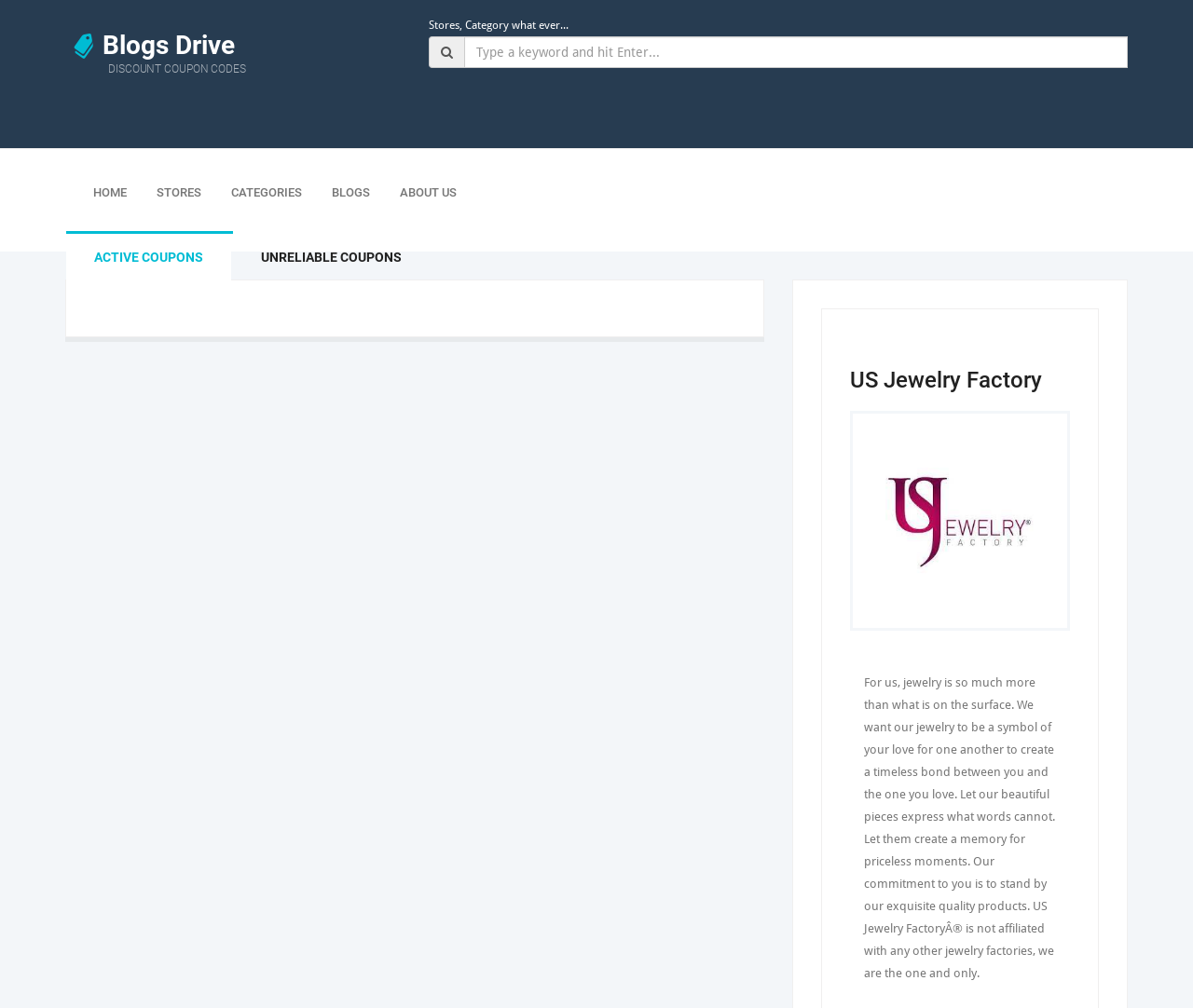Show the bounding box coordinates of the element that should be clicked to complete the task: "Search for a keyword".

[0.389, 0.036, 0.945, 0.067]